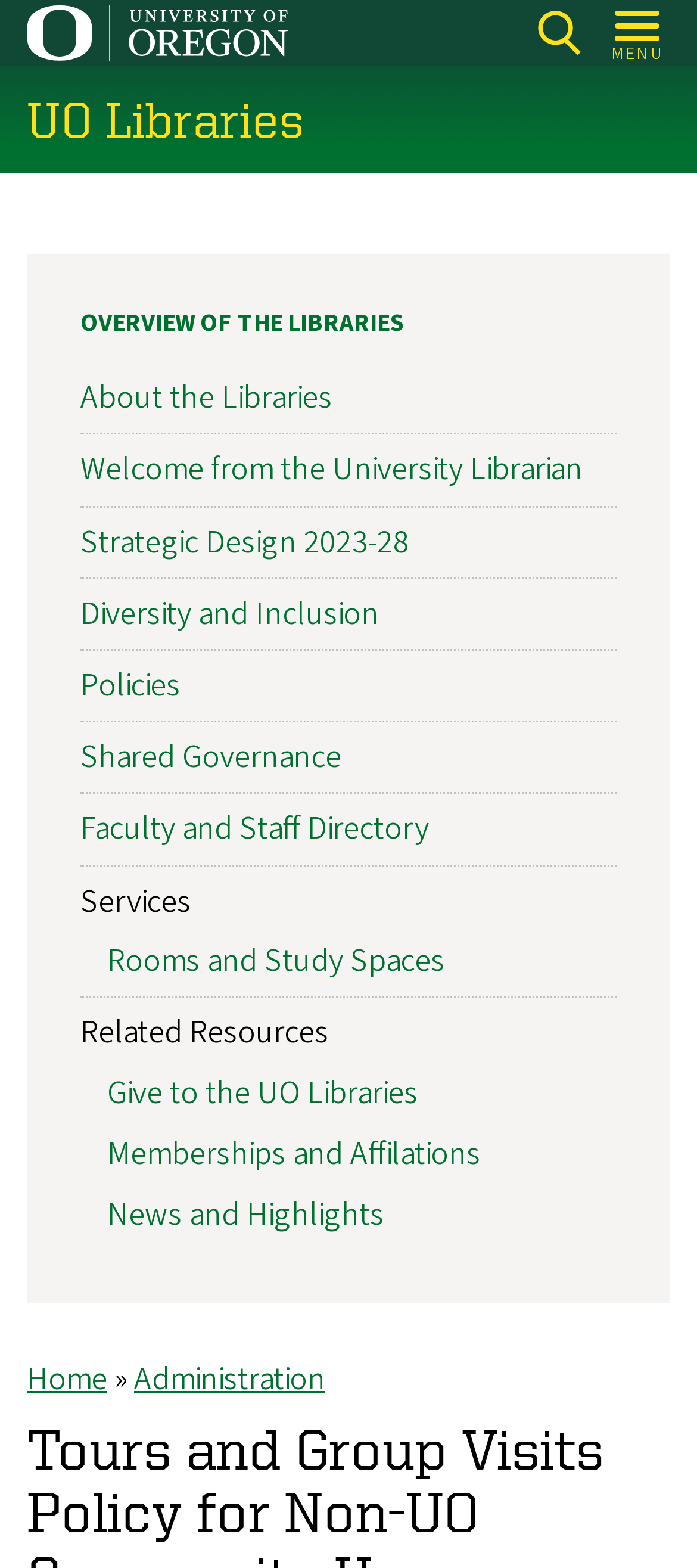Can you provide the bounding box coordinates for the element that should be clicked to implement the instruction: "Learn about the UO Libraries"?

[0.038, 0.058, 0.436, 0.094]